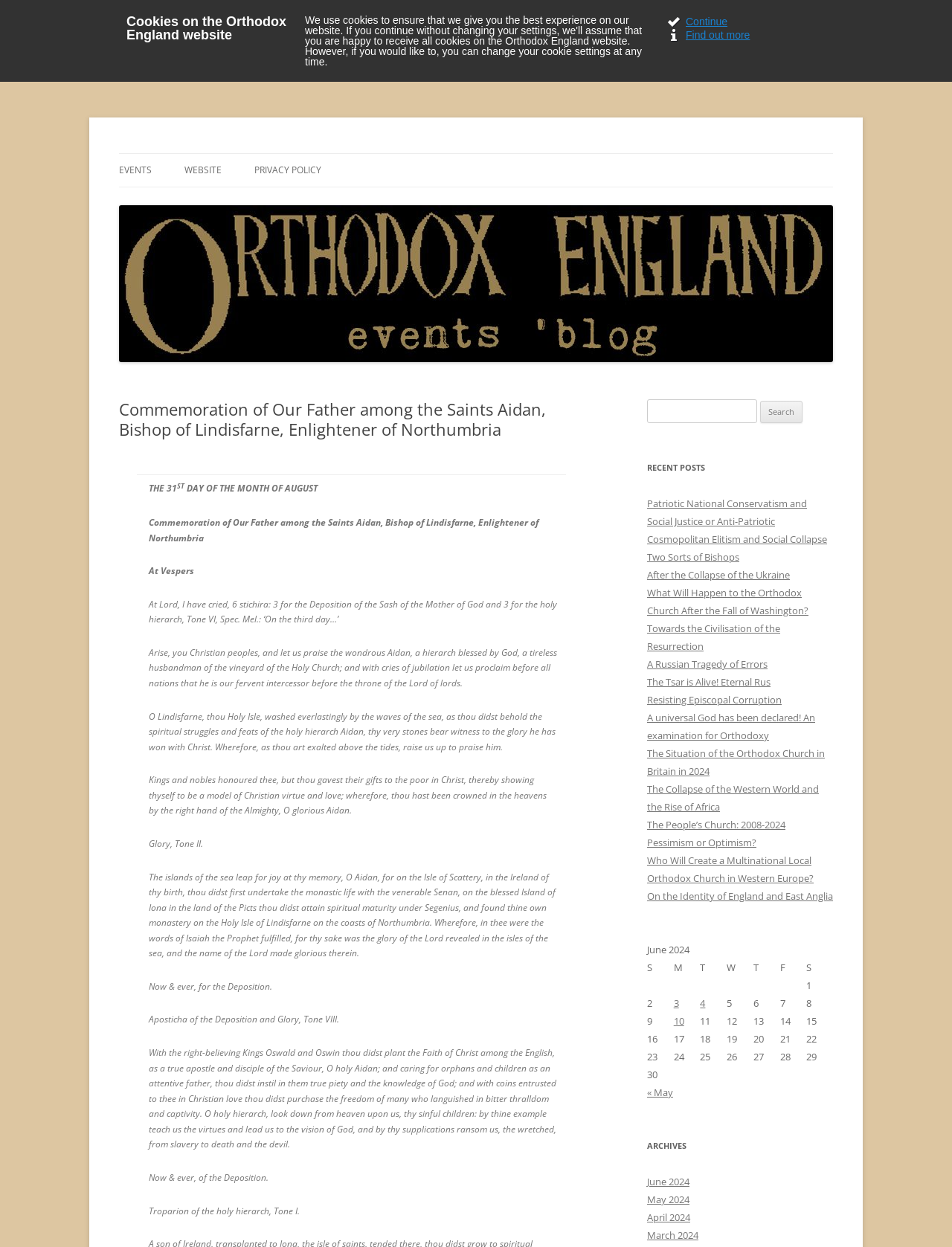Could you please study the image and provide a detailed answer to the question:
What is the name of the website?

The name of the website can be found in the heading element with the text 'Orthodox England' which is located at the top of the webpage.